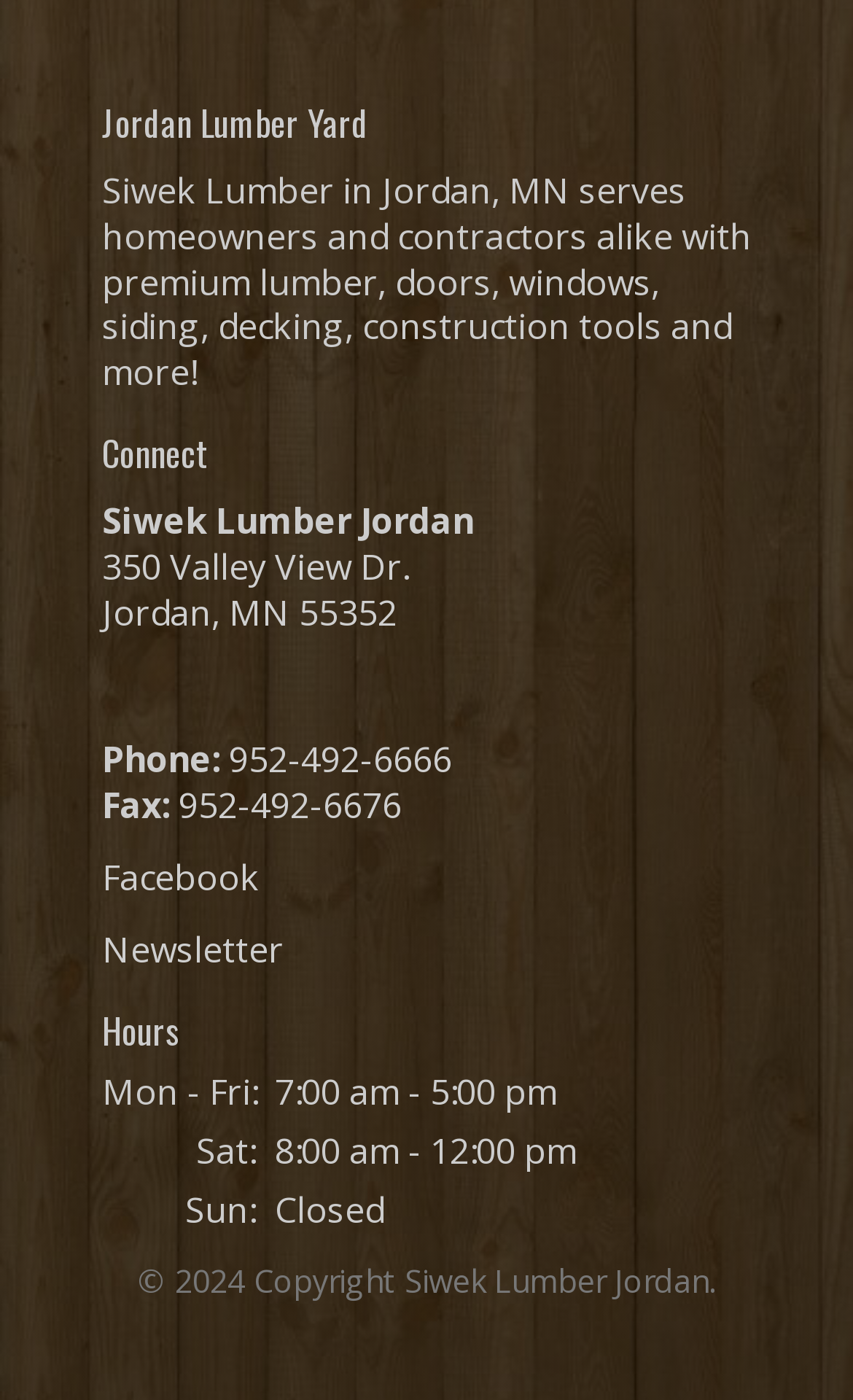What is the phone number of Siwek Lumber Jordan?
Could you answer the question with a detailed and thorough explanation?

The phone number can be found in the link element next to the 'Phone:' text, which reads '952-492-6666'.